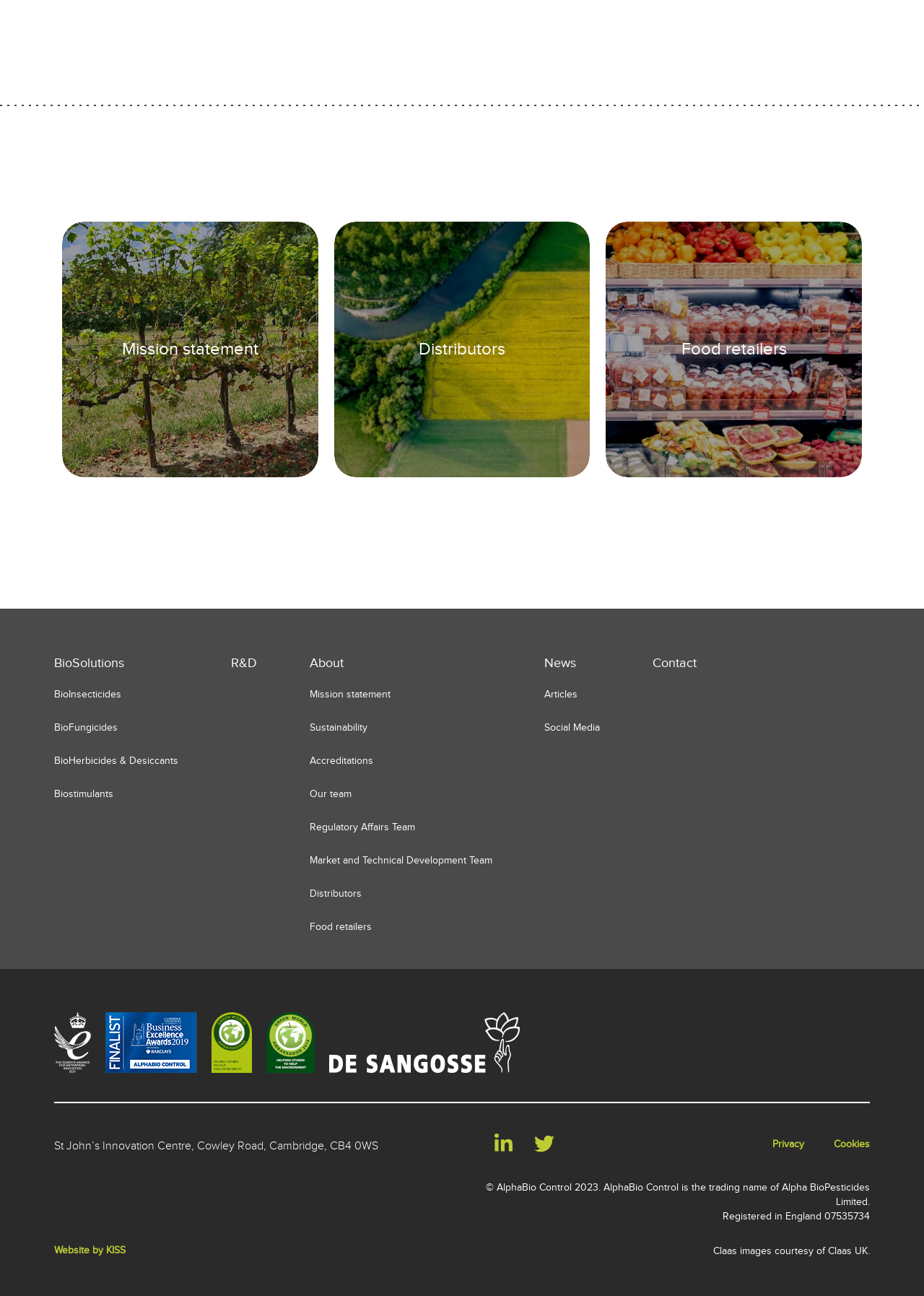Can you find the bounding box coordinates for the element that needs to be clicked to execute this instruction: "Visit AlphaBio LinkedIn profile page"? The coordinates should be given as four float numbers between 0 and 1, i.e., [left, top, right, bottom].

[0.523, 0.876, 0.566, 0.889]